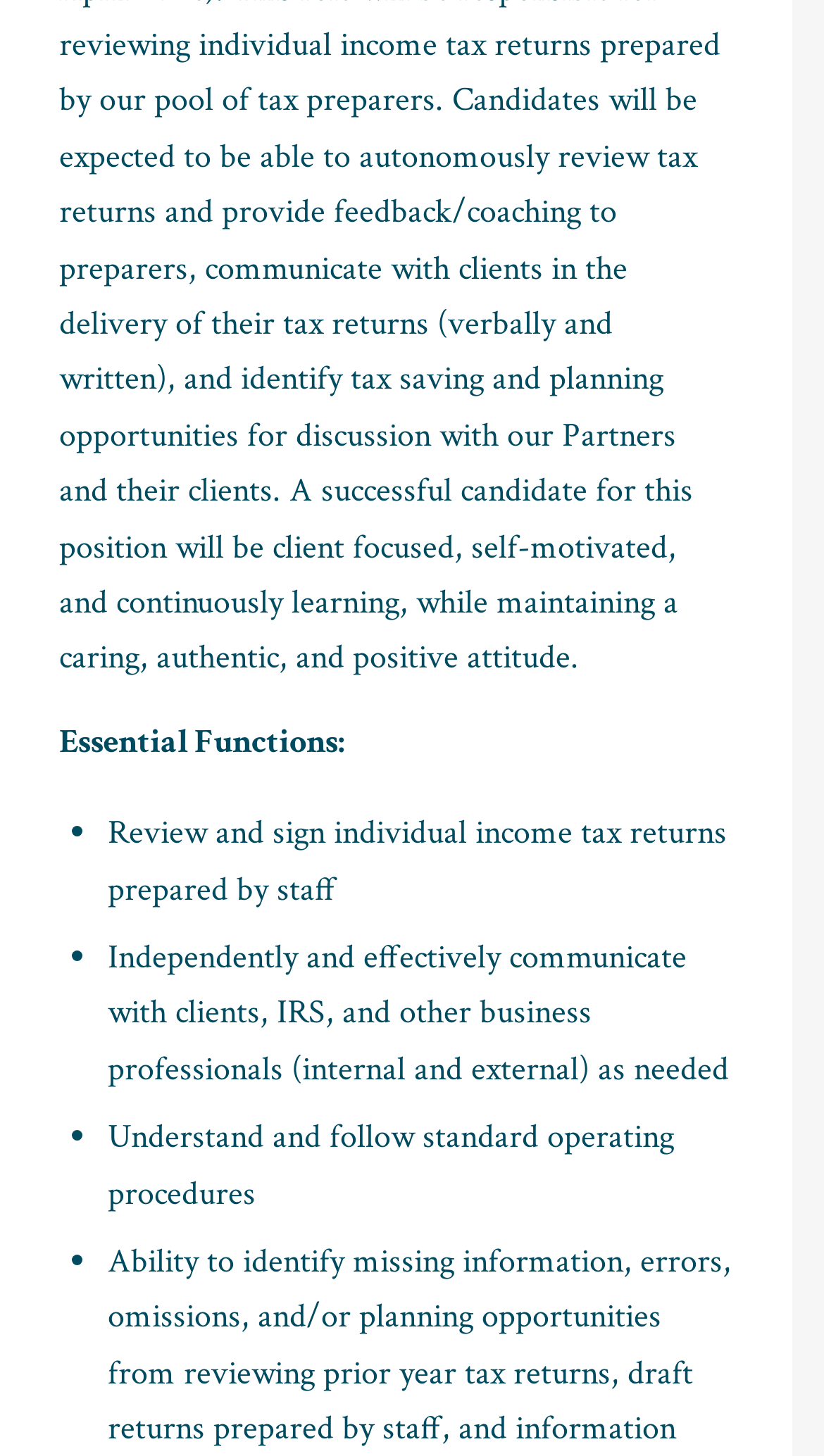Please find the bounding box for the UI component described as follows: "value="Submit"".

[0.089, 0.918, 0.911, 0.99]